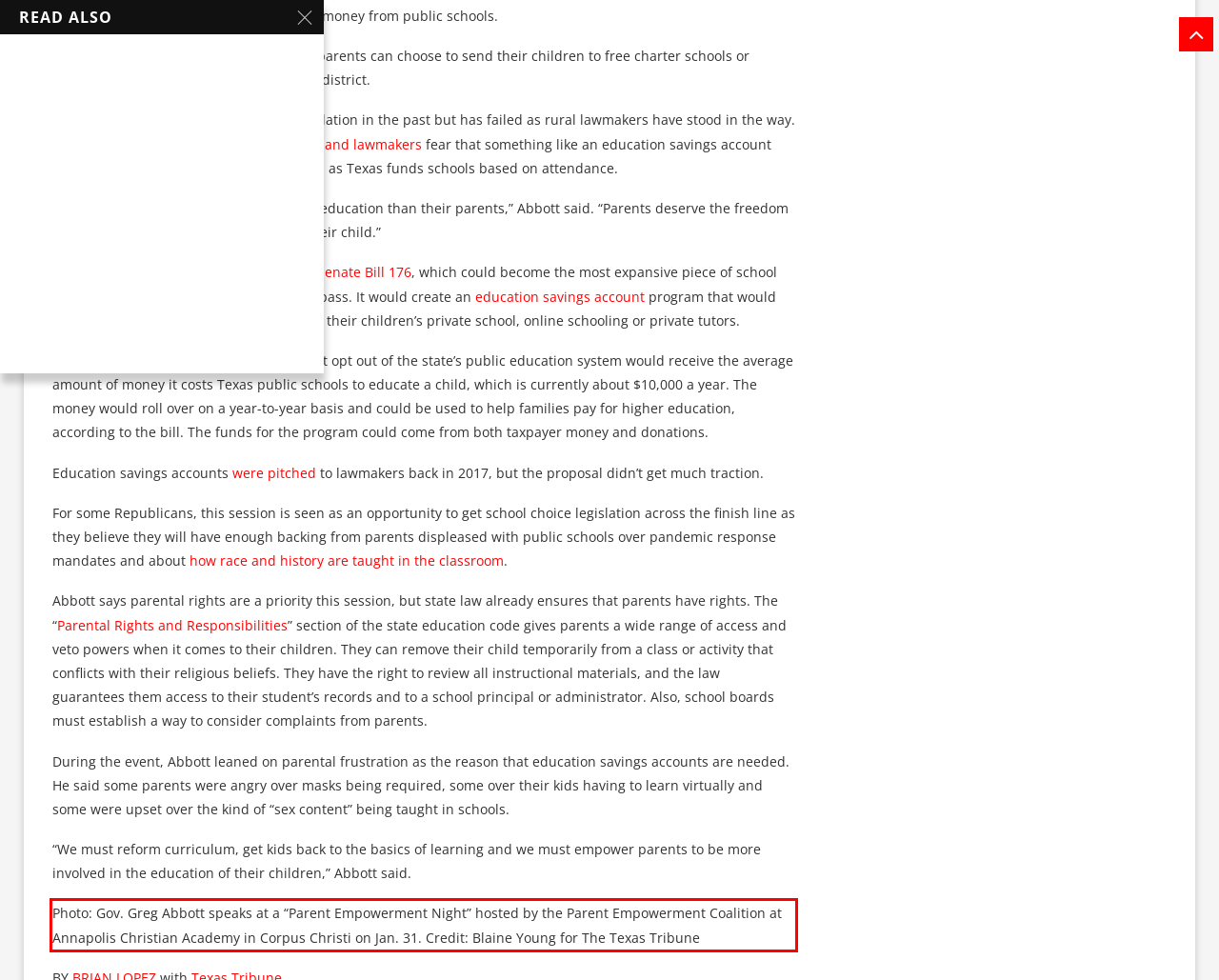Please look at the screenshot provided and find the red bounding box. Extract the text content contained within this bounding box.

Photo: Gov. Greg Abbott speaks at a “Parent Empowerment Night” hosted by the Parent Empowerment Coalition at Annapolis Christian Academy in Corpus Christi on Jan. 31. Credit: Blaine Young for The Texas Tribune